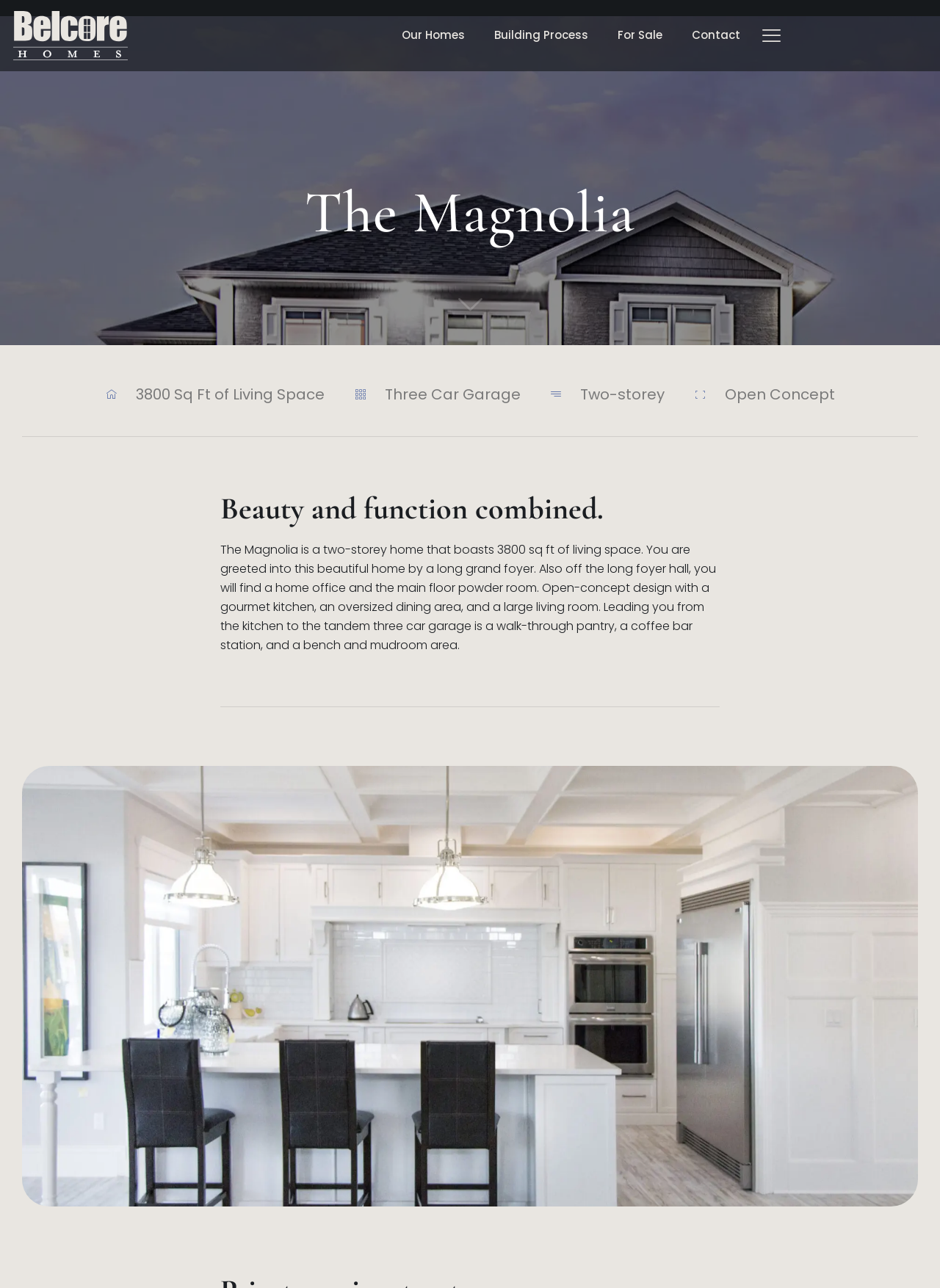Carefully examine the image and provide an in-depth answer to the question: How many images are available to view on this webpage?

The number of images is inferred from the multiple group elements with the same bounding box coordinates [0.023, 0.595, 0.977, 0.937], each with a label 'X / 18', indicating that there are 18 images in total.